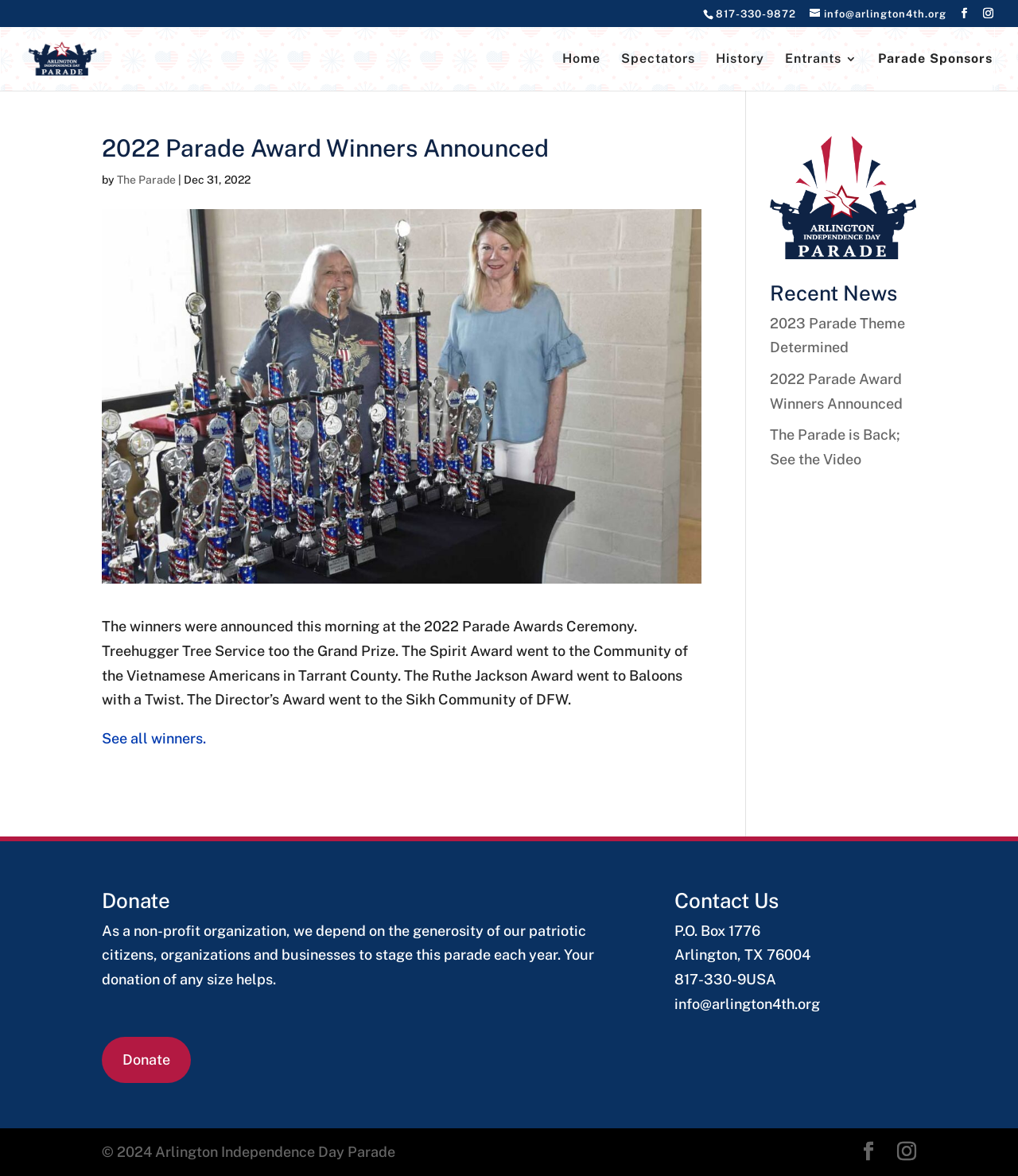How can I see all the winners of the parade awards?
Answer with a single word or phrase, using the screenshot for reference.

Click on 'See all winners'